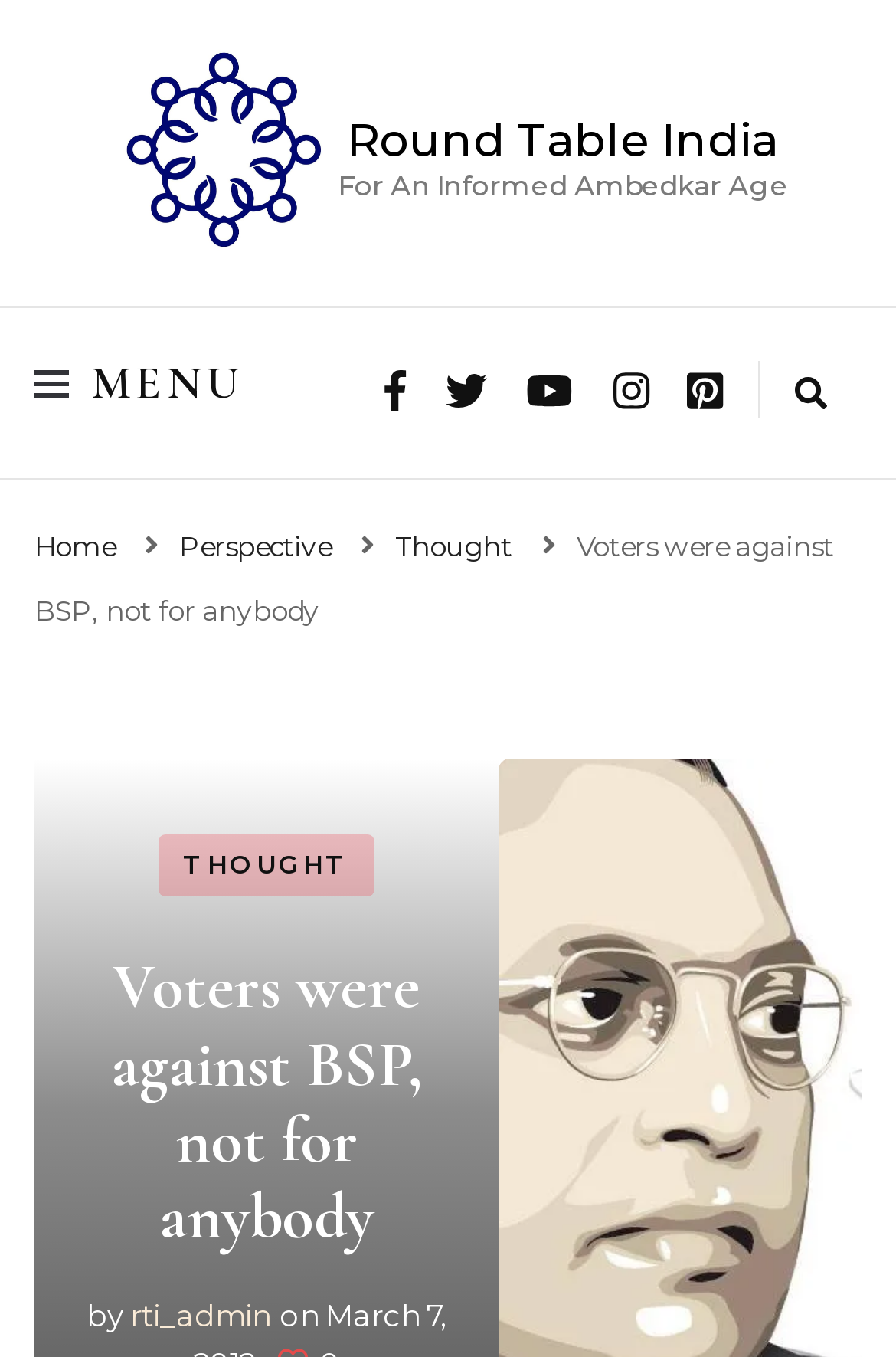Locate the bounding box coordinates of the region to be clicked to comply with the following instruction: "click on MENU button". The coordinates must be four float numbers between 0 and 1, in the form [left, top, right, bottom].

[0.038, 0.266, 0.274, 0.3]